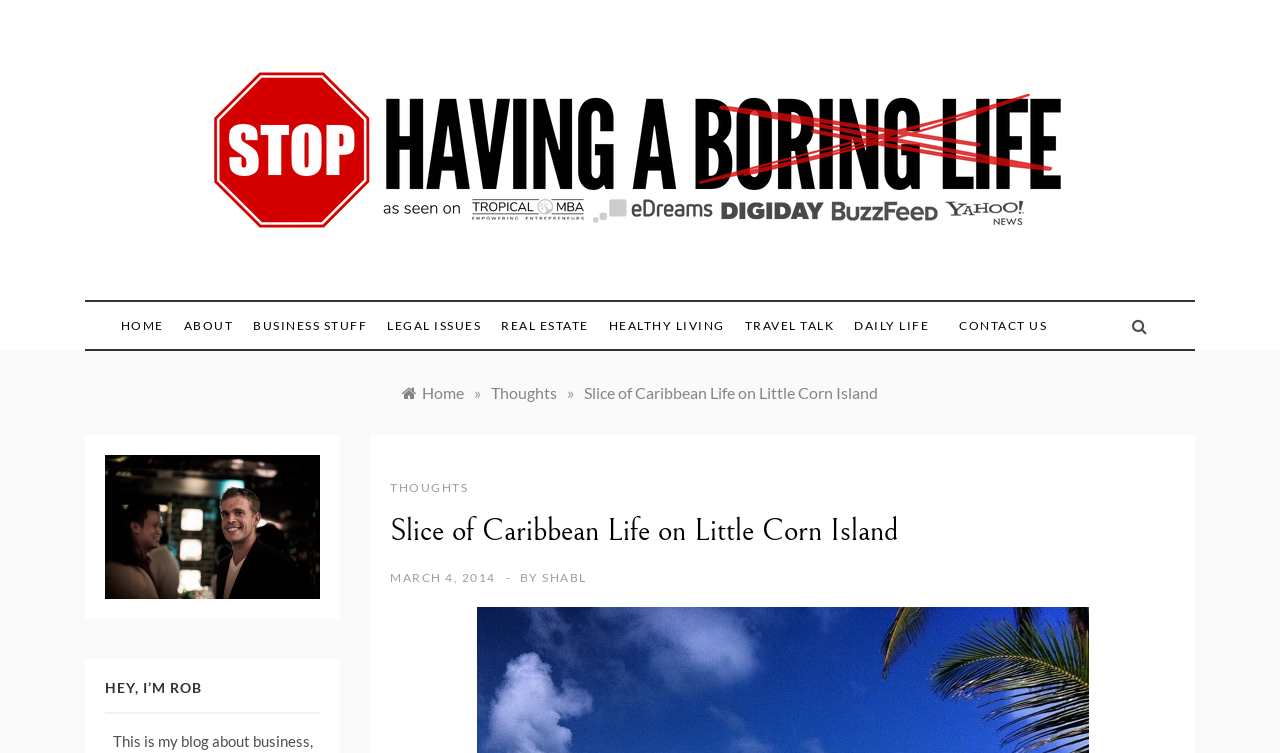Given the content of the image, can you provide a detailed answer to the question?
How many navigation links are there?

I counted the number of link elements in the navigation section, which includes 'HOME', 'ABOUT', 'BUSINESS STUFF', 'LEGAL ISSUES', 'REAL ESTATE', 'HEALTHY LIVING', 'TRAVEL TALK', 'DAILY LIFE', 'CONTACT US', and an empty link. There are 12 links in total.